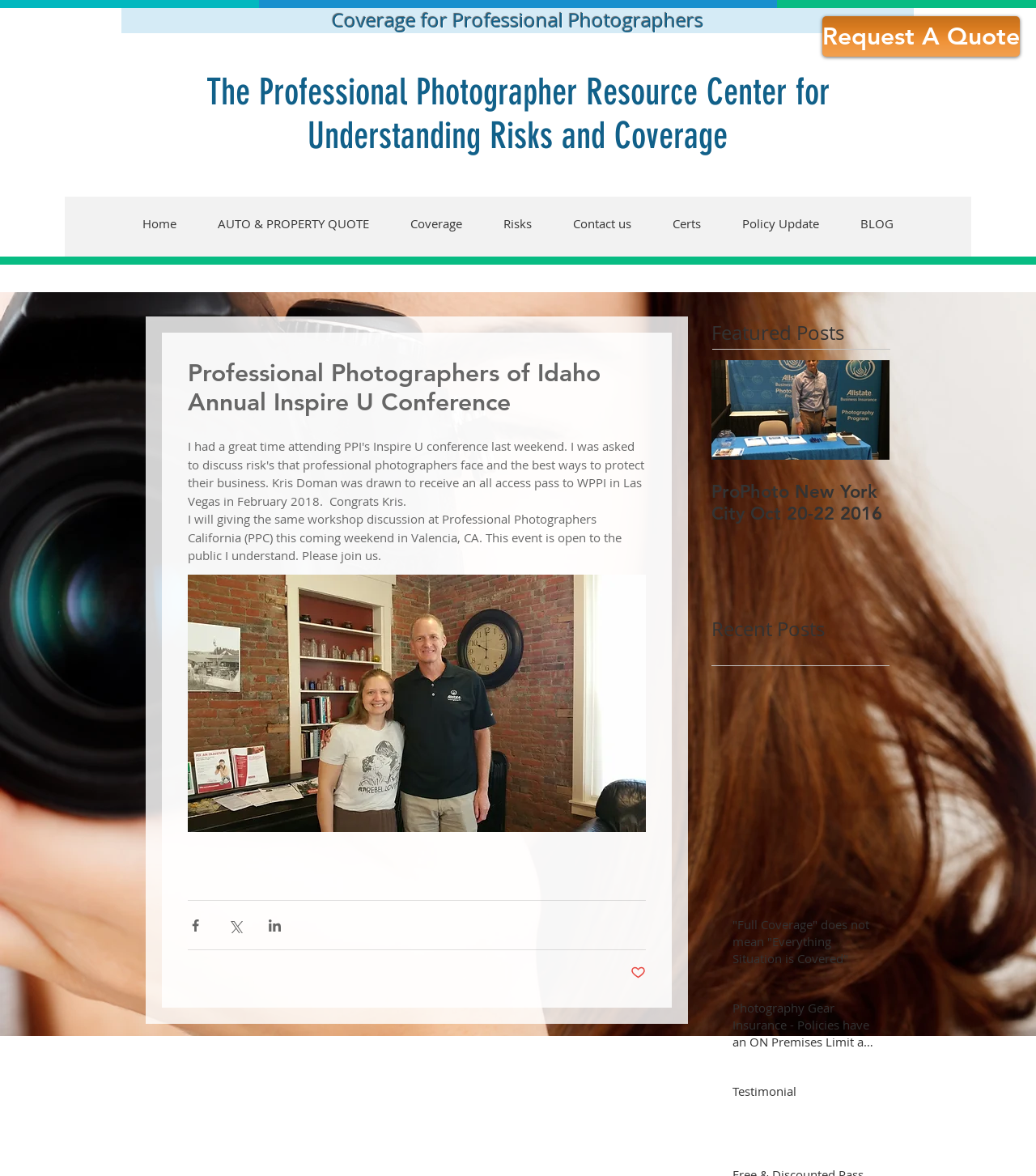Locate the UI element described by AUTO & PROPERTY QUOTE and provide its bounding box coordinates. Use the format (top-left x, top-left y, bottom-right x, bottom-right y) with all values as floating point numbers between 0 and 1.

[0.19, 0.164, 0.376, 0.216]